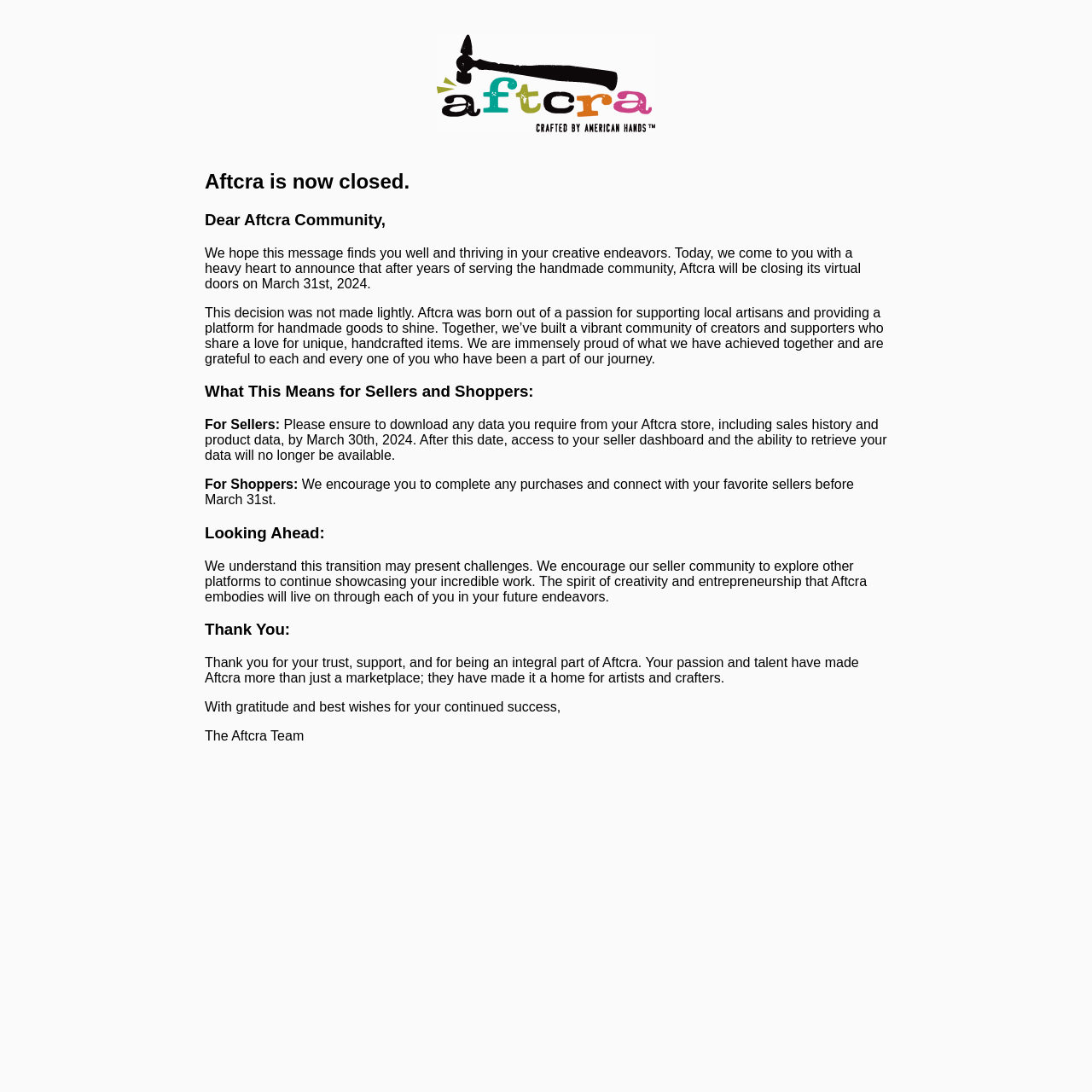What is the name of the platform that is closing?
Based on the visual content, answer with a single word or a brief phrase.

Aftcra